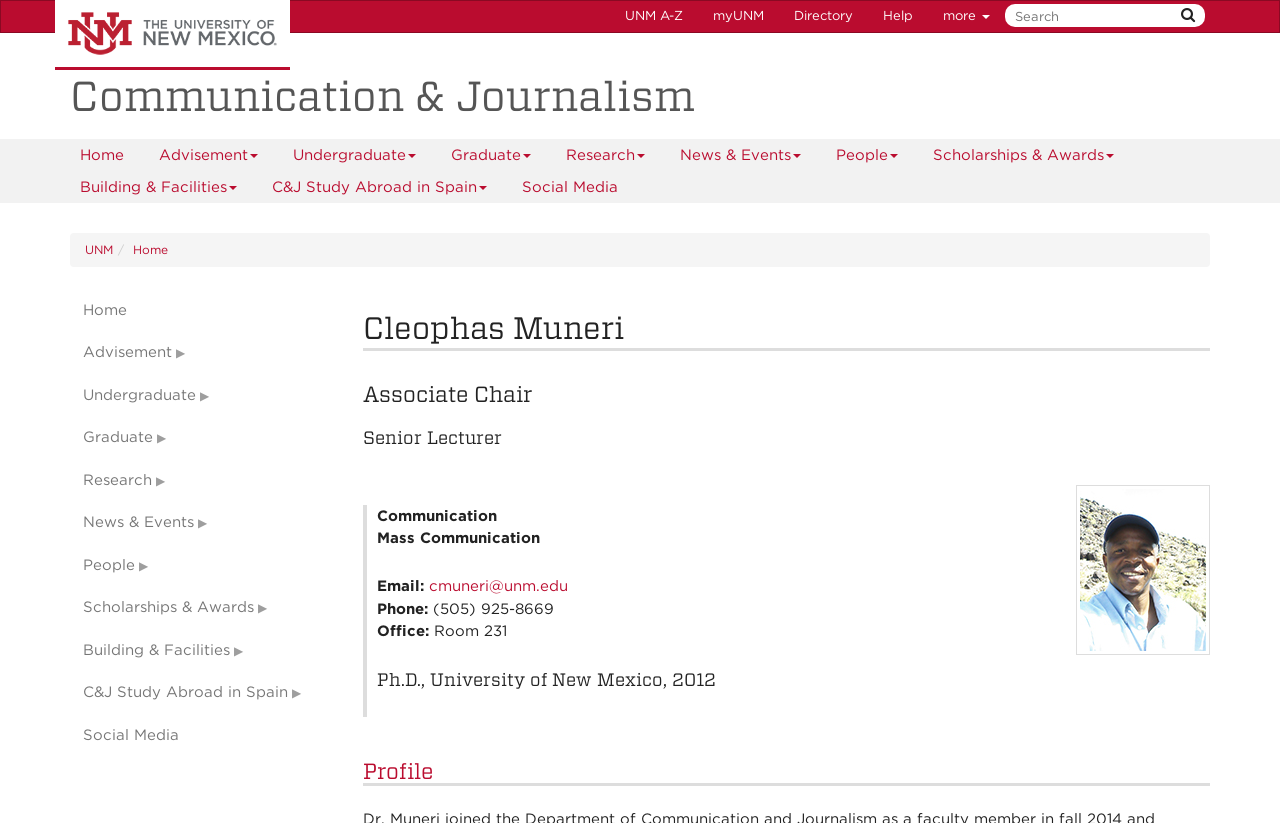Please find the bounding box coordinates of the element that you should click to achieve the following instruction: "contact Cleophas Muneri via email". The coordinates should be presented as four float numbers between 0 and 1: [left, top, right, bottom].

[0.335, 0.701, 0.443, 0.723]